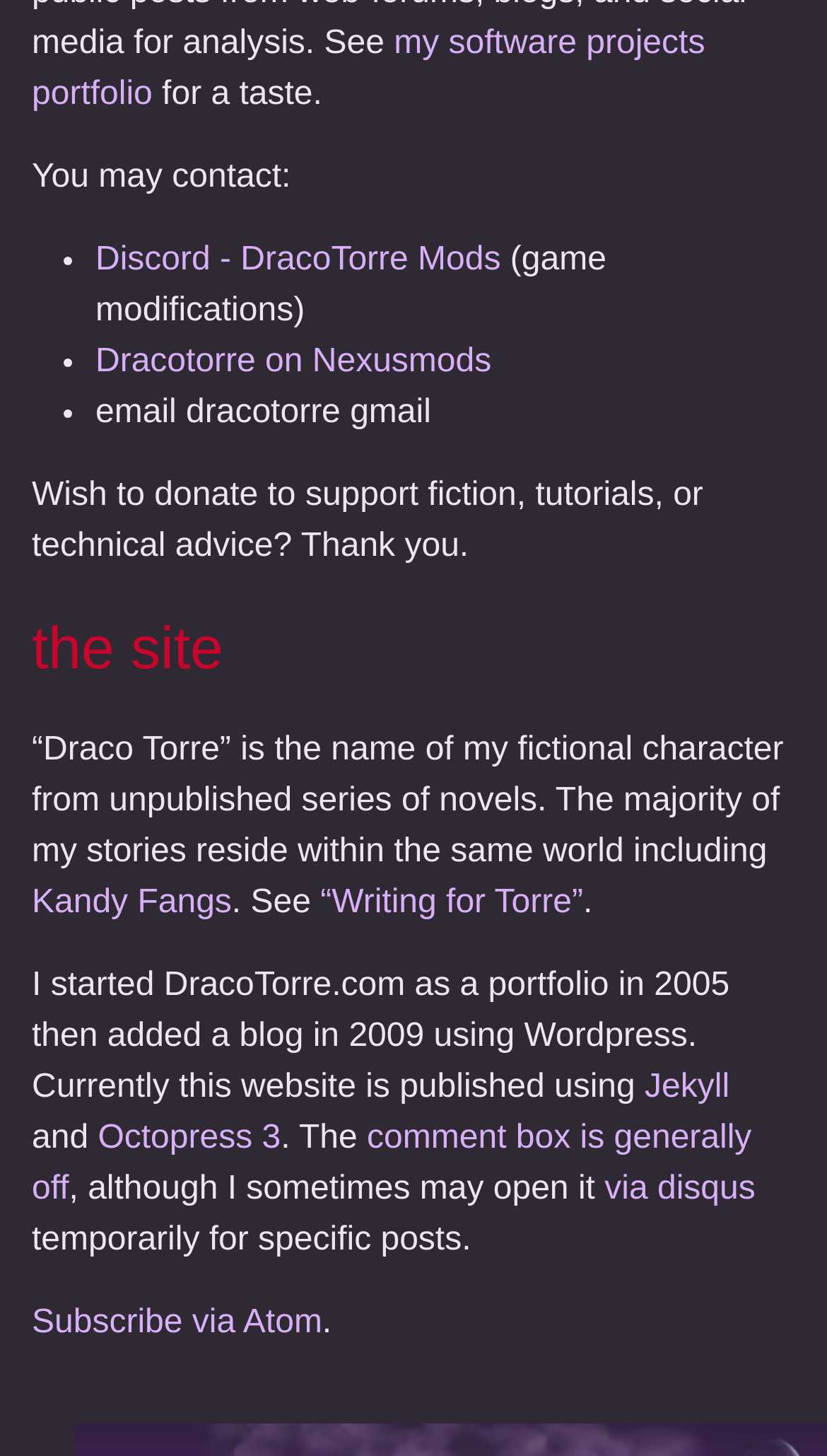How many contact methods are listed?
Provide a detailed and extensive answer to the question.

The answer can be found by counting the number of links and StaticText elements that provide contact information, which are 'Discord - DracoTorre Mods', 'Dracotorre on Nexusmods', and 'email dracotorre gmail'.